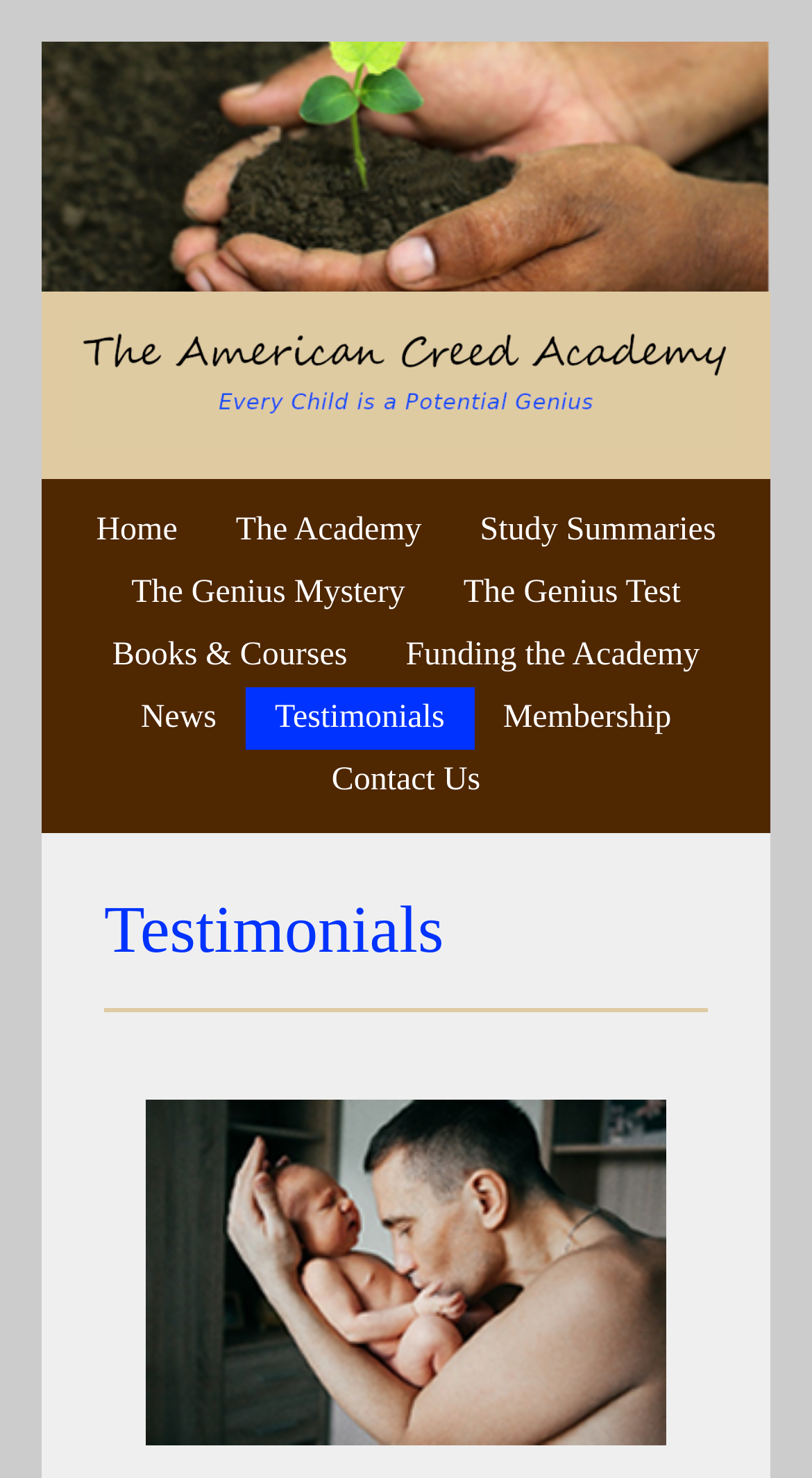Summarize the webpage comprehensively, mentioning all visible components.

The webpage is titled "Testimonials – American Creed Academy" and features a prominent logo of the American Creed Academy at the top left corner, which is also a clickable link. 

Below the logo, there is a navigation menu with 9 links: "Home", "The Academy", "Study Summaries", "The Genius Mystery", "The Genius Test", "Books & Courses", "Funding the Academy", "News", and "Testimonials". These links are arranged horizontally across the top of the page, with "Home" at the far left and "Testimonials" at the center.

Further down the page, there is a large heading that reads "Testimonials", which is centered and takes up most of the width of the page.